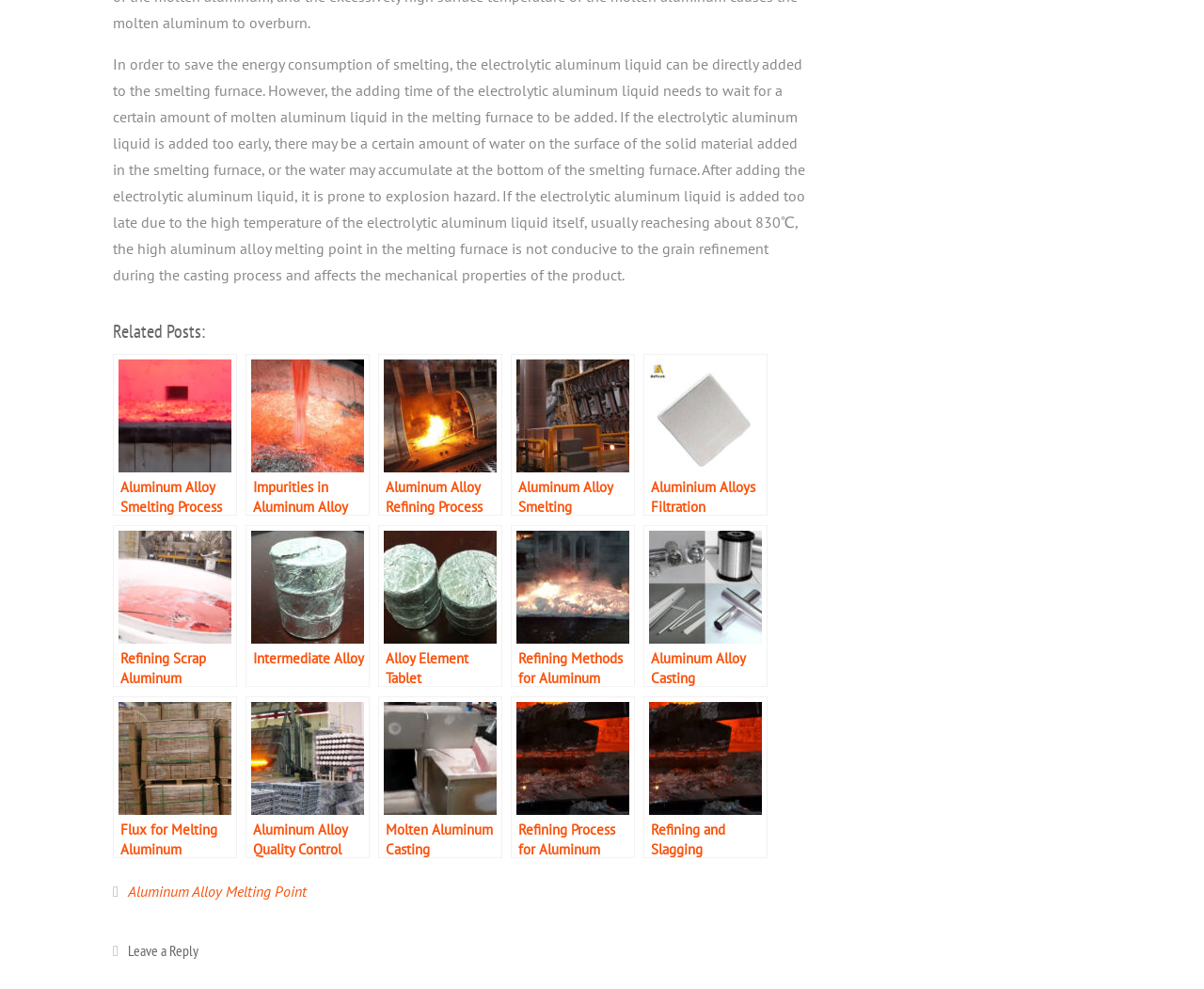What is the purpose of adding electrolytic aluminum liquid?
From the image, respond with a single word or phrase.

To save energy